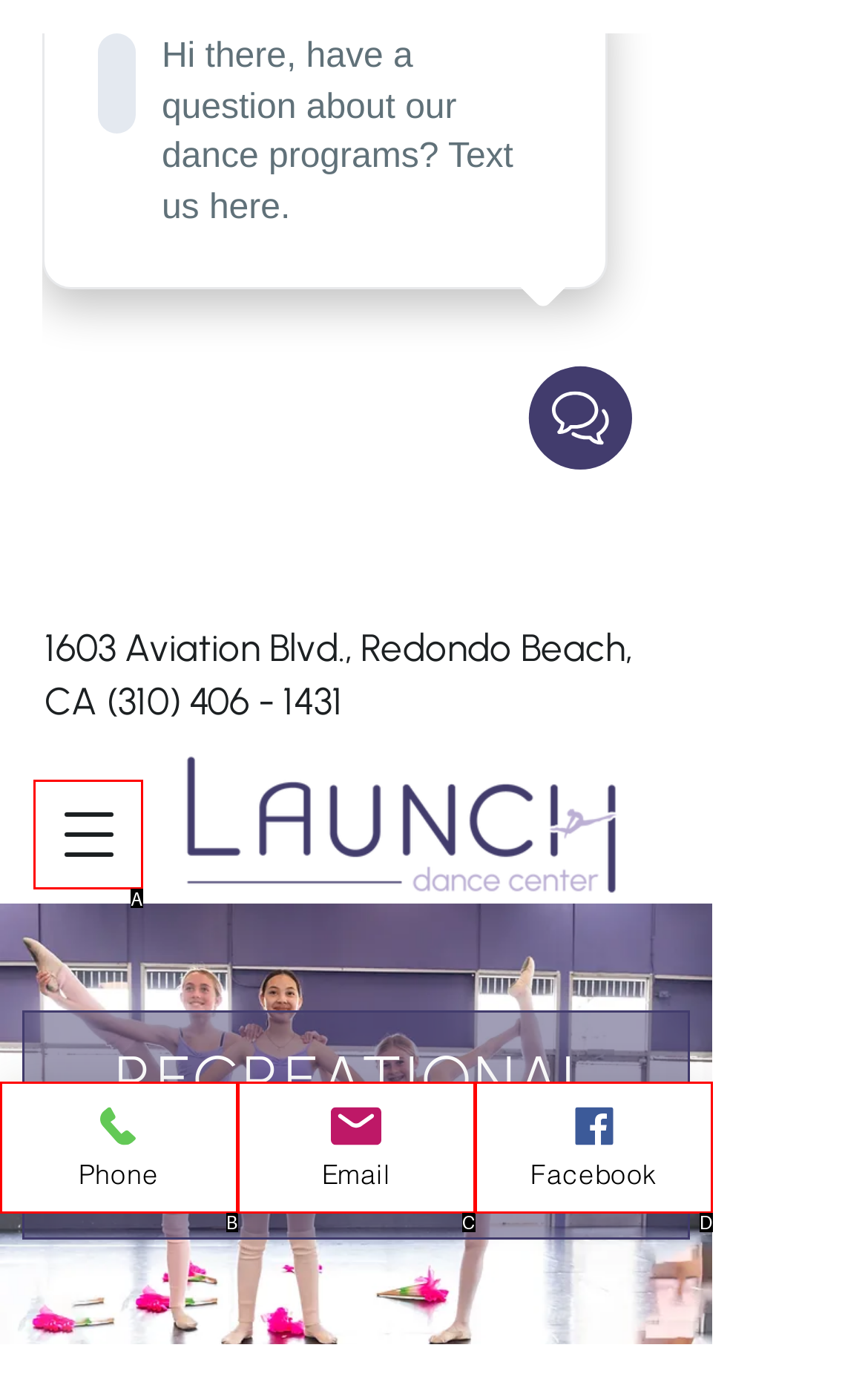Determine which option matches the element description: Phone
Answer using the letter of the correct option.

B